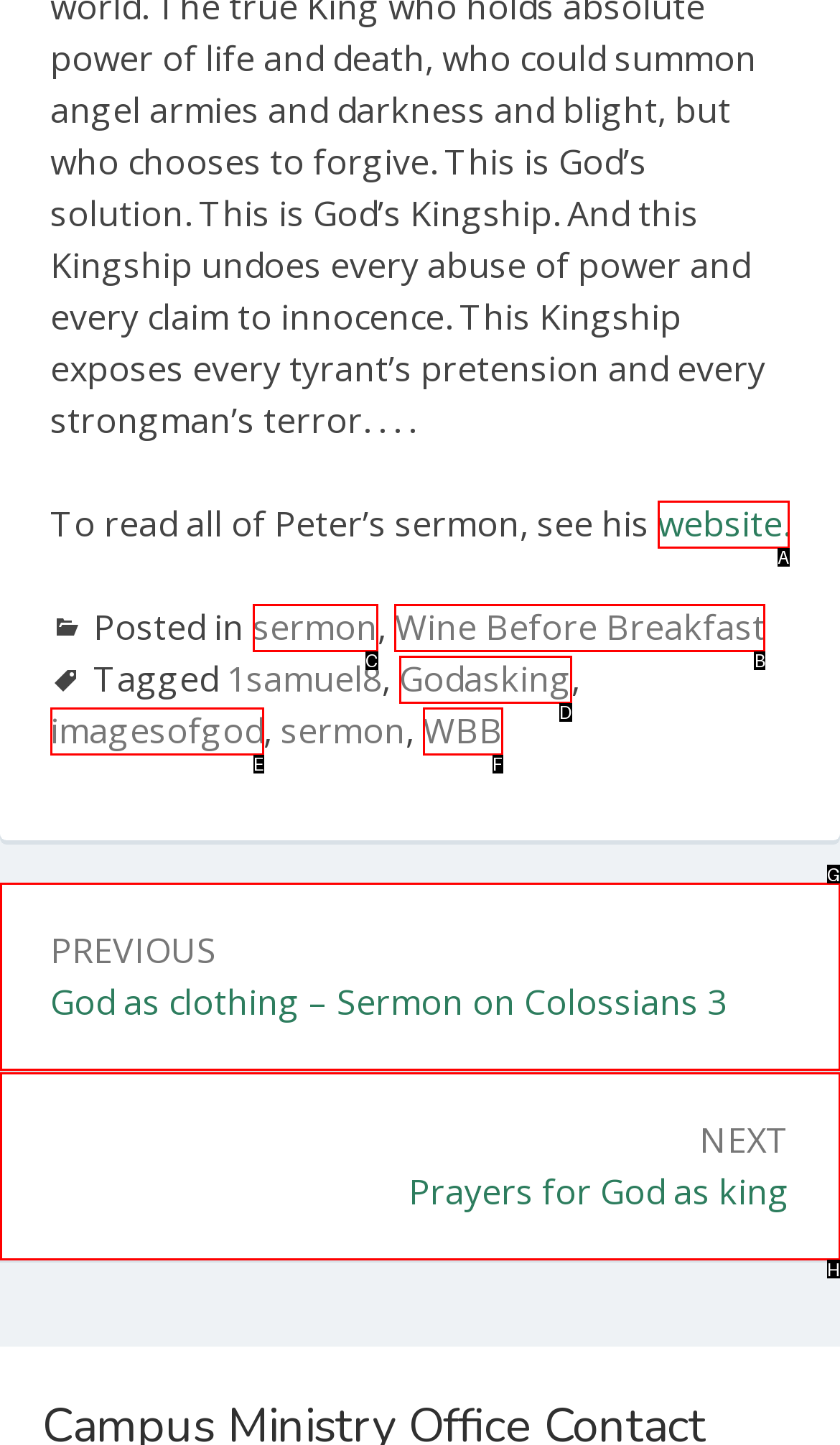Tell me which option I should click to complete the following task: view Wine Before Breakfast
Answer with the option's letter from the given choices directly.

B